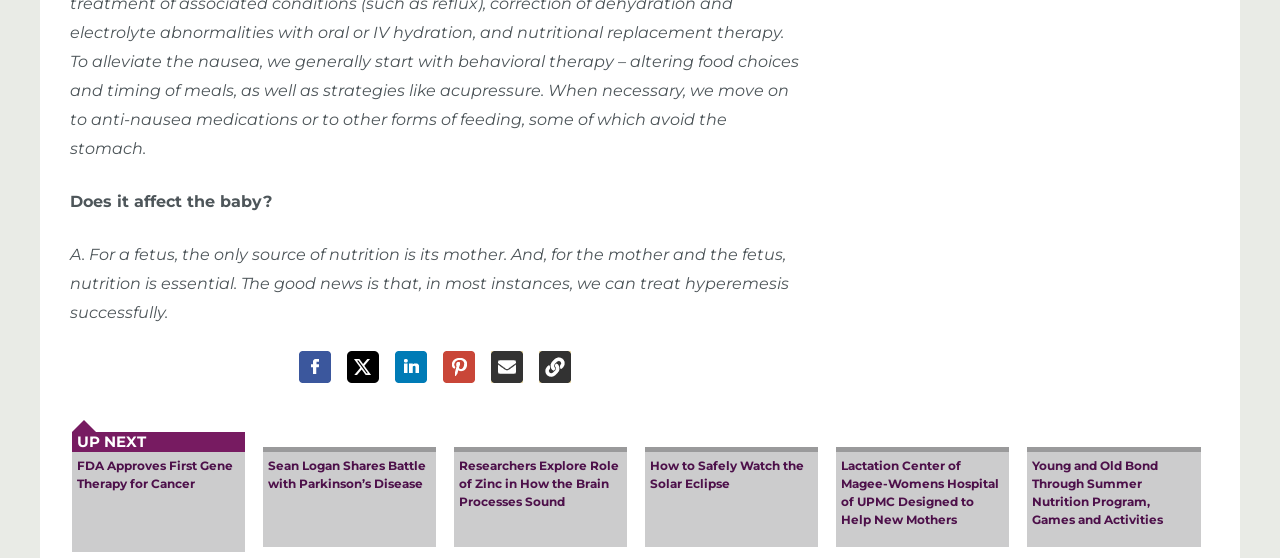Predict the bounding box coordinates of the UI element that matches this description: "title="Share on X (formerly Twitter)"". The coordinates should be in the format [left, top, right, bottom] with each value between 0 and 1.

[0.271, 0.629, 0.296, 0.686]